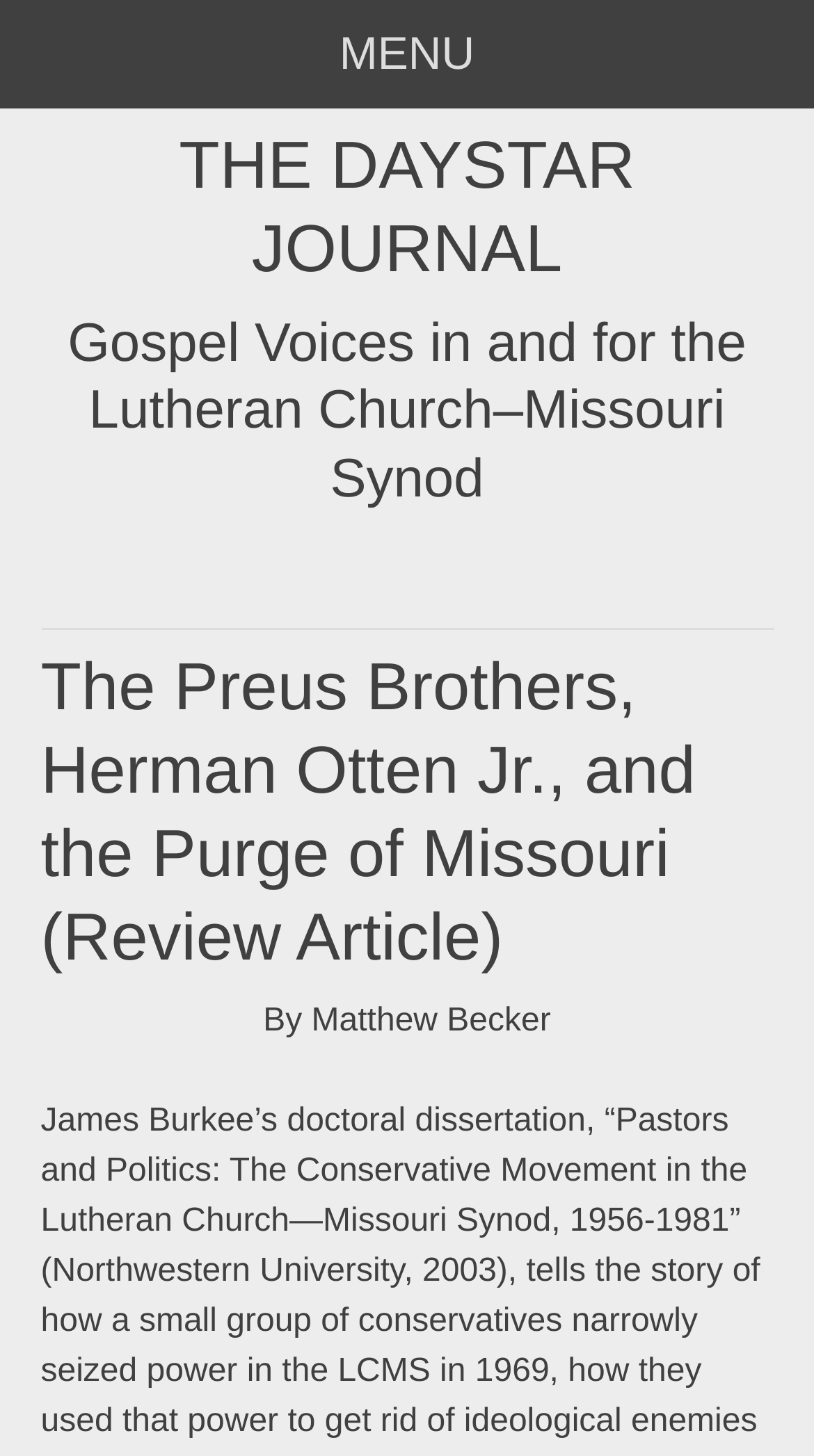Describe all the key features and sections of the webpage thoroughly.

The webpage is a review article titled "The Preus Brothers, Herman Otten Jr., and the Purge of Missouri" on The Daystar Journal. At the top left of the page, there is a "MENU" heading. Next to it, on the top center, is the journal's title "THE DAYSTAR JOURNAL", which is also a link. Below the journal's title, there is a heading "Gospel Voices in and for the Lutheran Church–Missouri Synod". 

Under this heading, there is a subheading "The Preus Brothers, Herman Otten Jr., and the Purge of Missouri (Review Article)" on the top center of the page. The author of the review article, "By Matthew Becker", is credited below the subheading, slightly to the right of center.